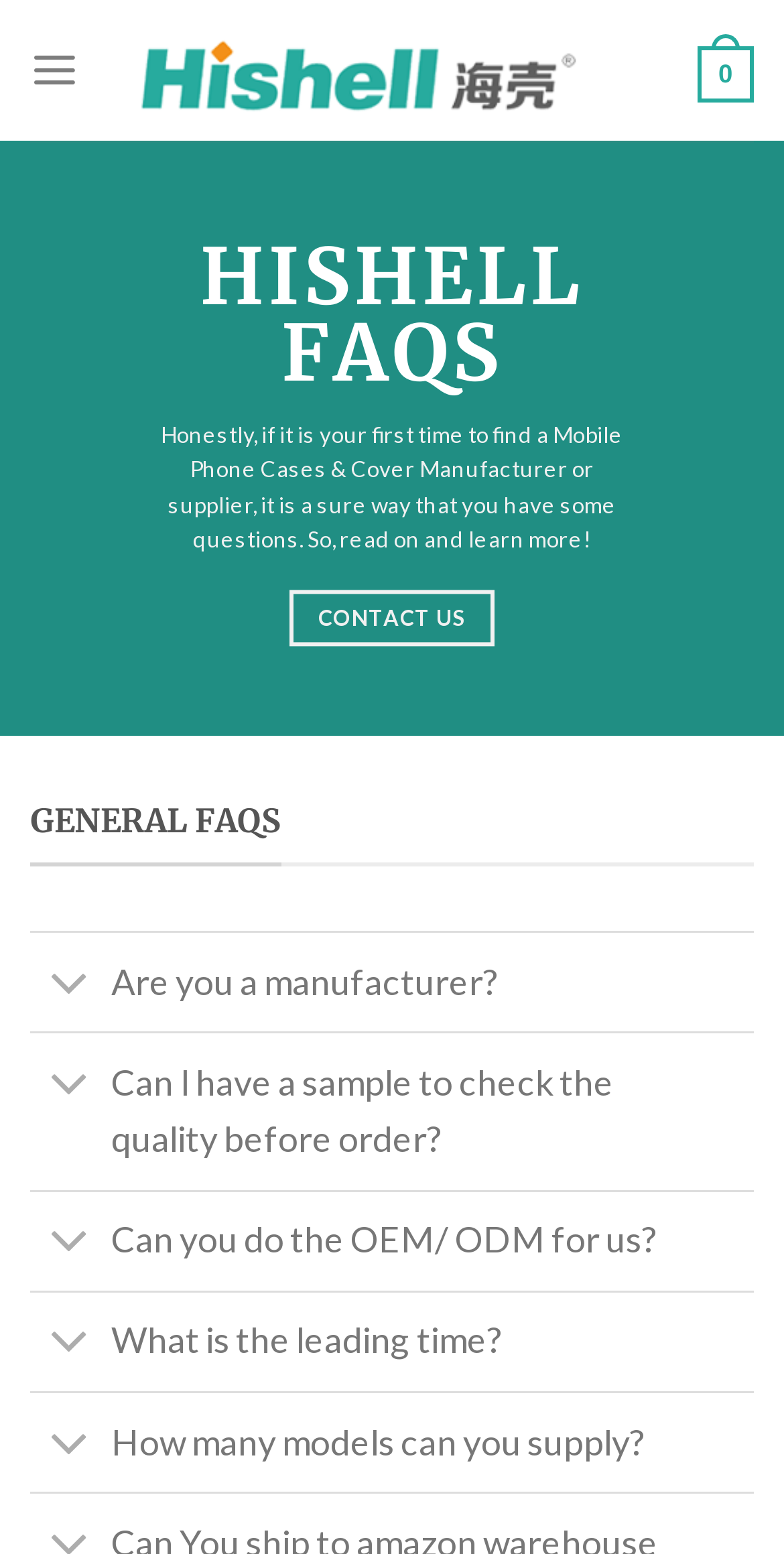Identify the bounding box coordinates of the area that should be clicked in order to complete the given instruction: "Click on the 'How many models can you supply?' question". The bounding box coordinates should be four float numbers between 0 and 1, i.e., [left, top, right, bottom].

[0.038, 0.895, 0.962, 0.96]